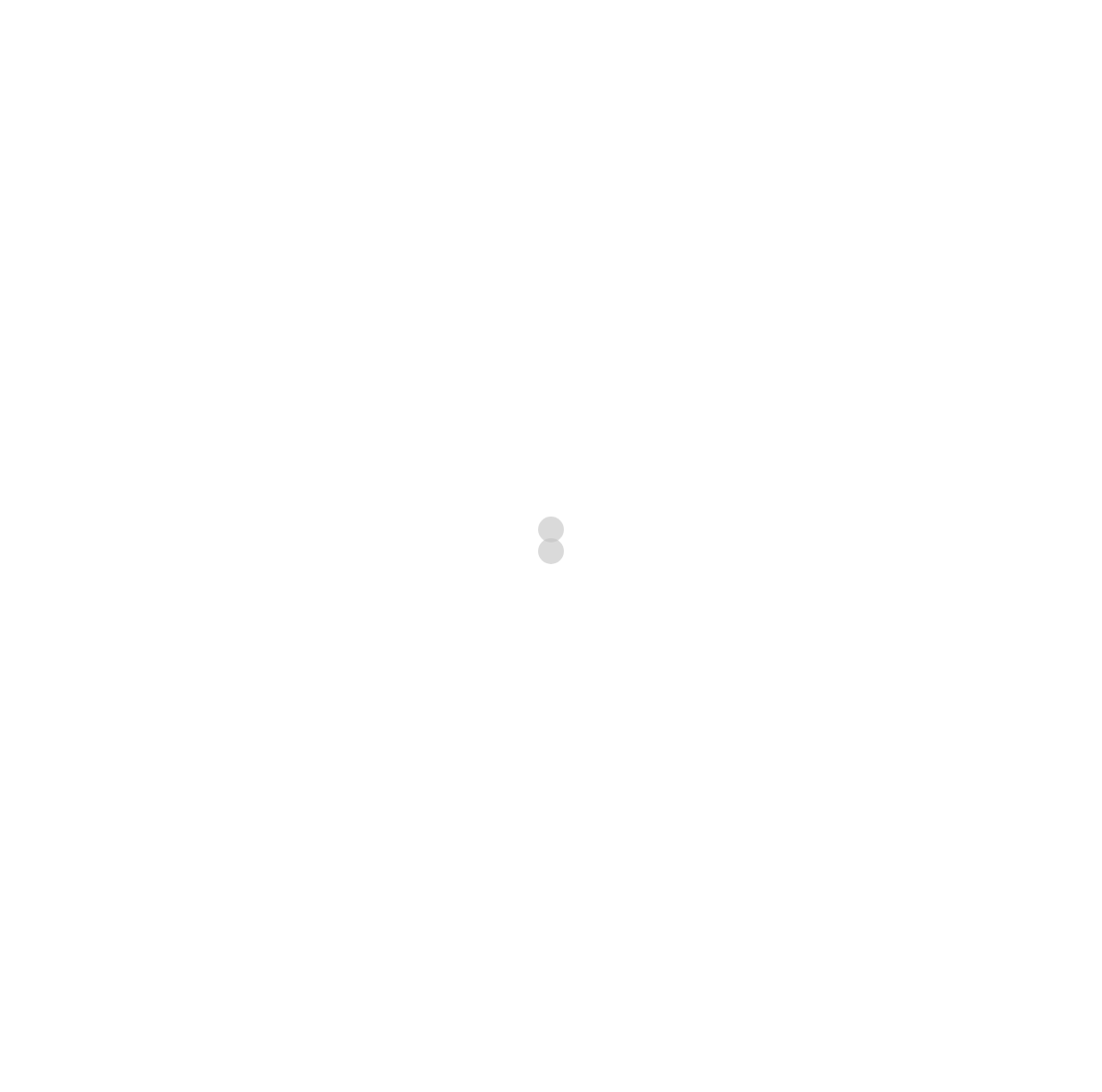Provide a short answer using a single word or phrase for the following question: 
What is the current trend in East Bay rents?

Increasing